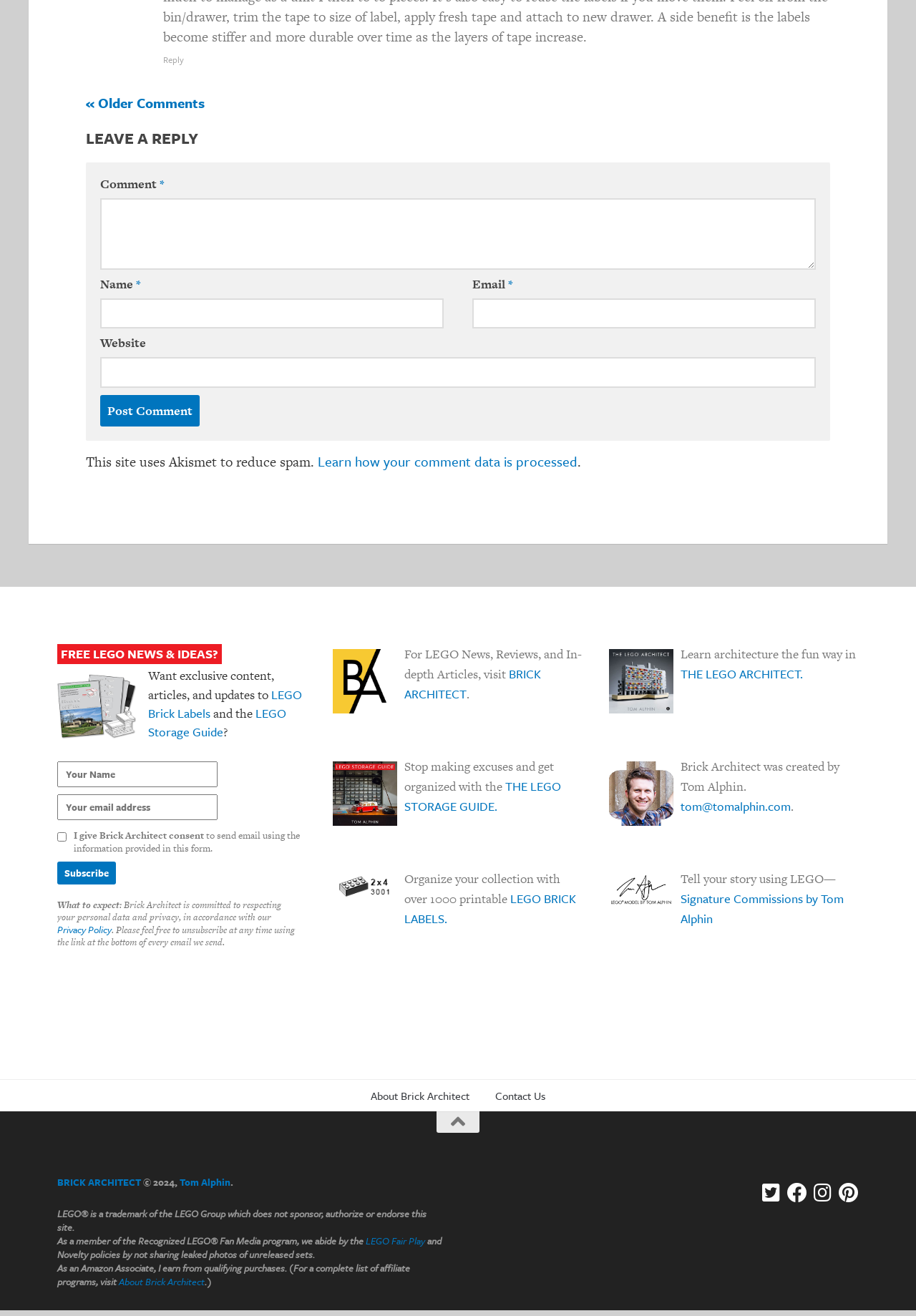What is the purpose of the comment section? Look at the image and give a one-word or short phrase answer.

Leave a reply